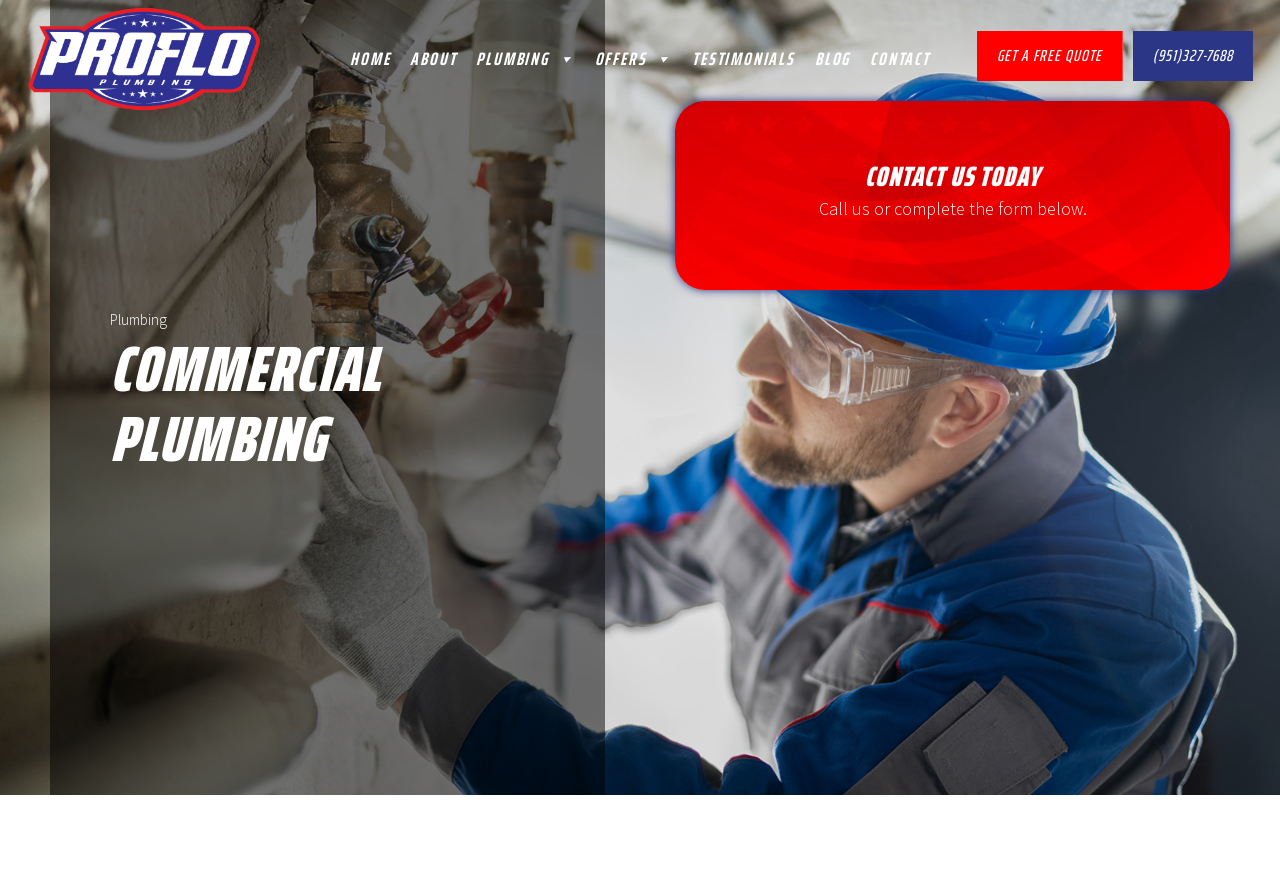Please identify the bounding box coordinates of where to click in order to follow the instruction: "Contact us today".

[0.575, 0.18, 0.914, 0.214]